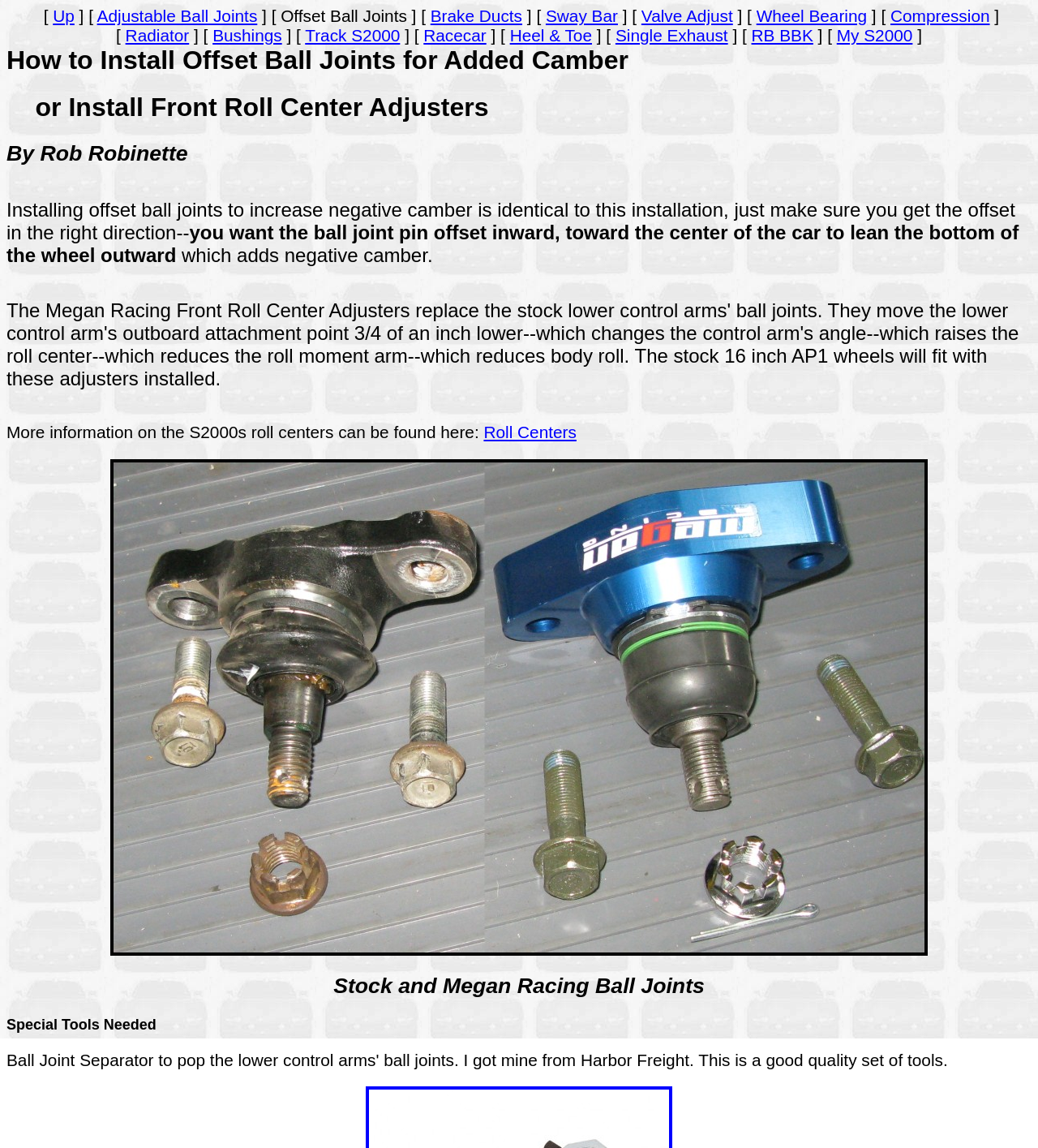Identify the bounding box coordinates for the element you need to click to achieve the following task: "Read more about '3 Essential Tips to Maintain the Temperature of Your House'". Provide the bounding box coordinates as four float numbers between 0 and 1, in the form [left, top, right, bottom].

None